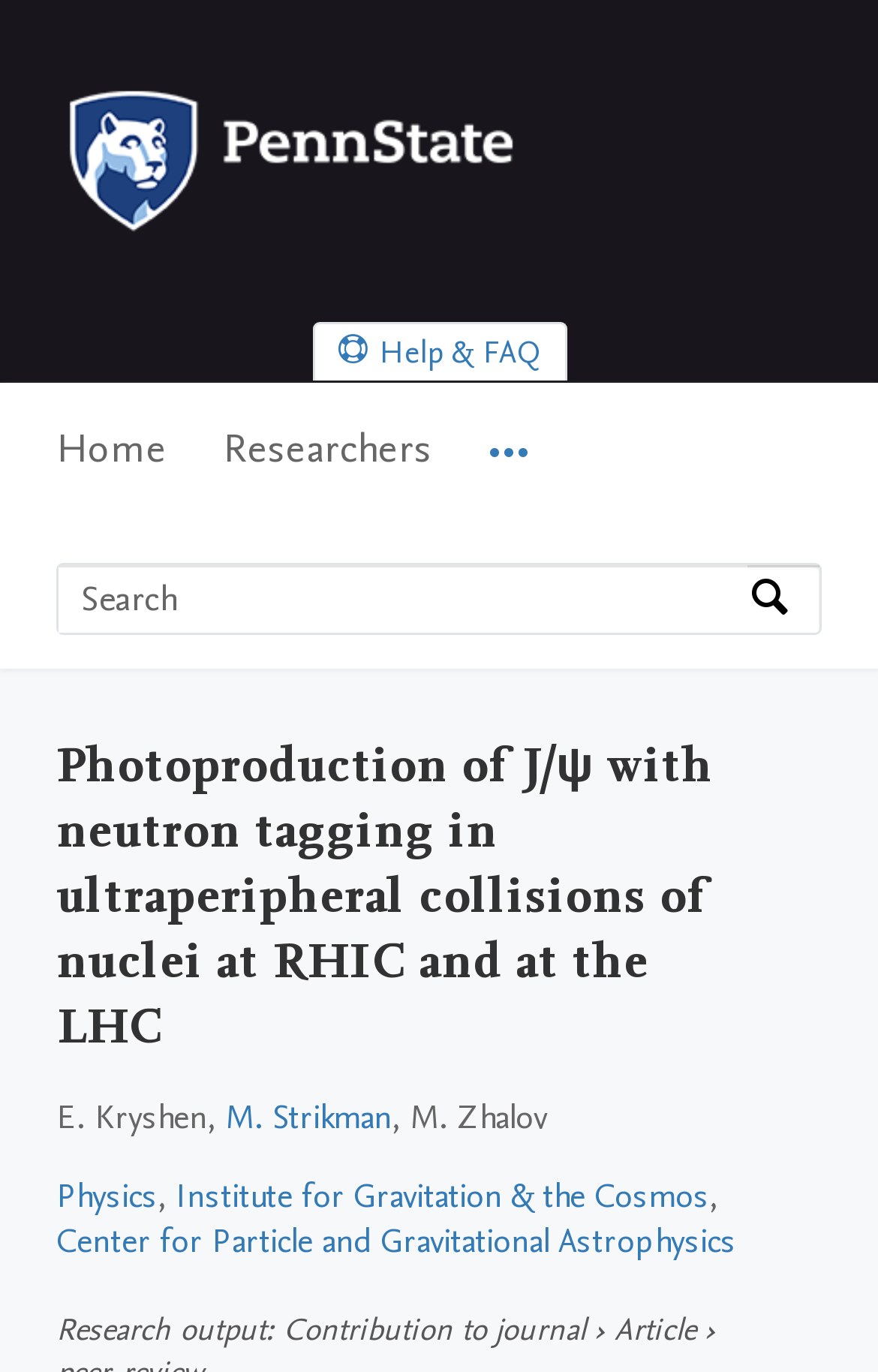Find the bounding box coordinates of the element's region that should be clicked in order to follow the given instruction: "Get help and FAQ". The coordinates should consist of four float numbers between 0 and 1, i.e., [left, top, right, bottom].

[0.358, 0.237, 0.642, 0.278]